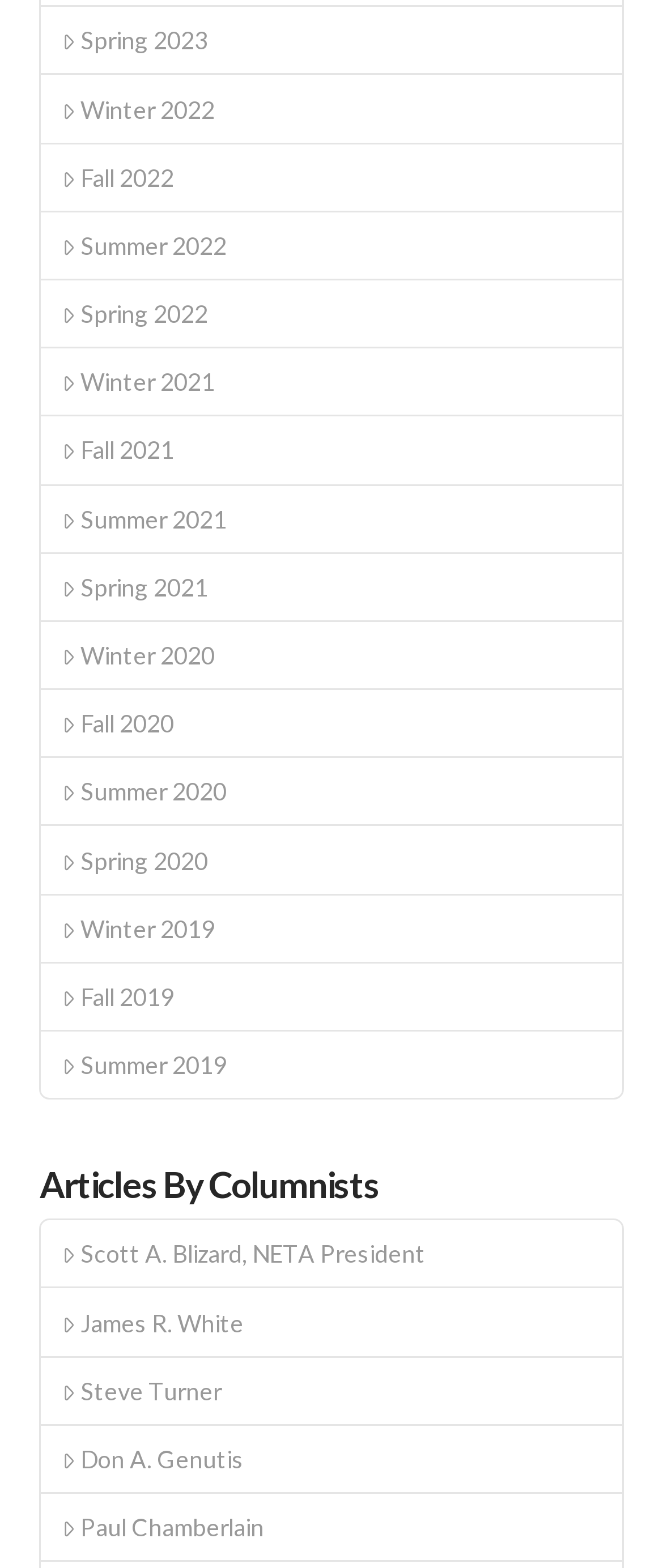Please determine the bounding box coordinates of the element to click in order to execute the following instruction: "View Spring 2023 articles". The coordinates should be four float numbers between 0 and 1, specified as [left, top, right, bottom].

[0.063, 0.005, 0.937, 0.048]